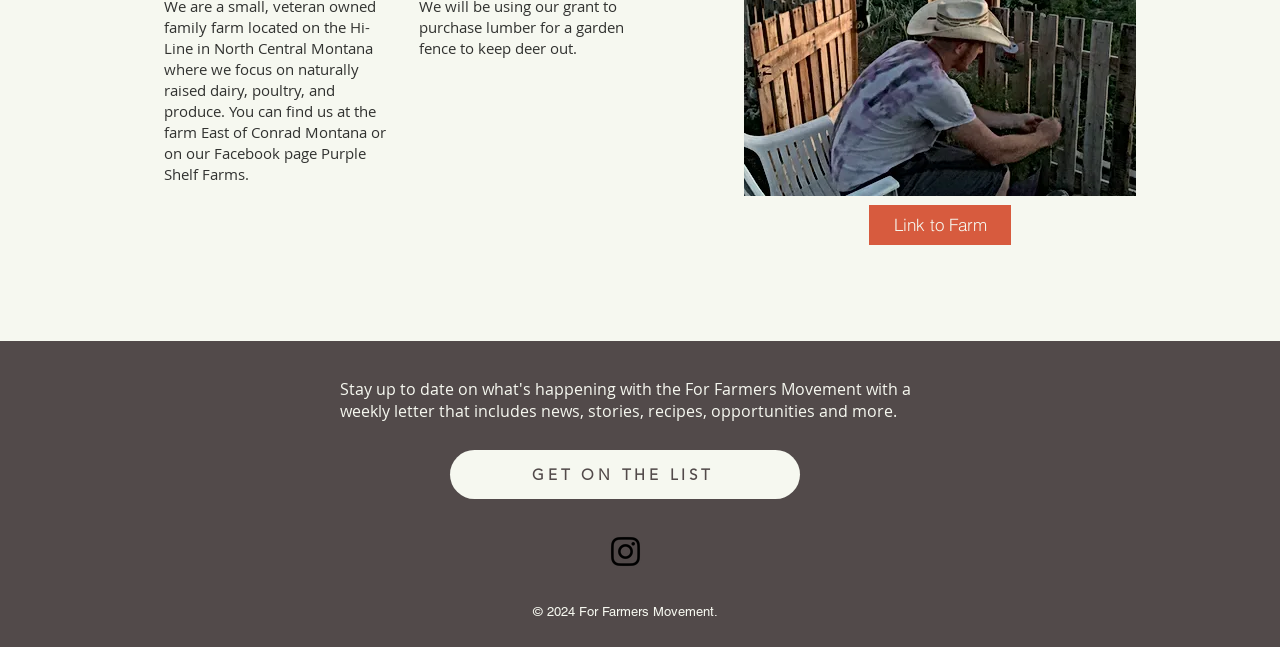Determine the bounding box coordinates of the UI element described by: "input value="search" name="s" value="search"".

None